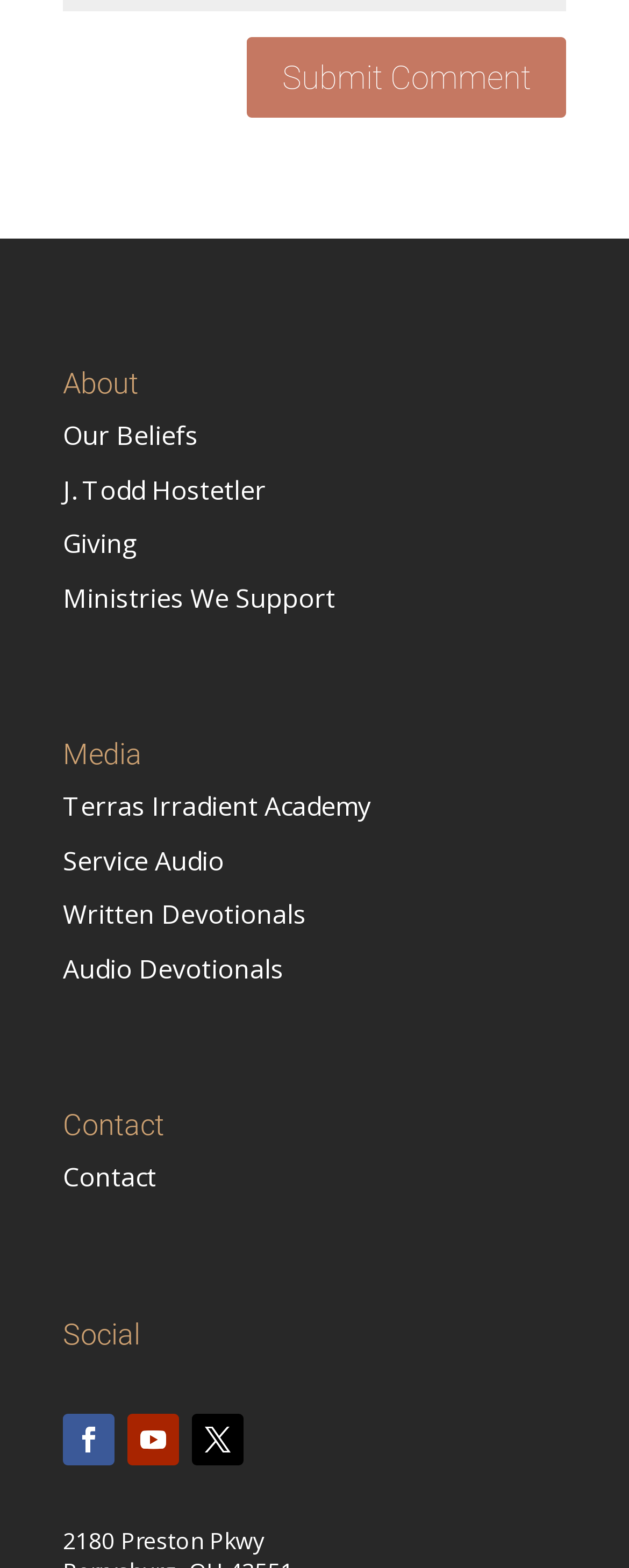Extract the bounding box coordinates of the UI element described: "Written Devotionals". Provide the coordinates in the format [left, top, right, bottom] with values ranging from 0 to 1.

[0.1, 0.572, 0.487, 0.595]